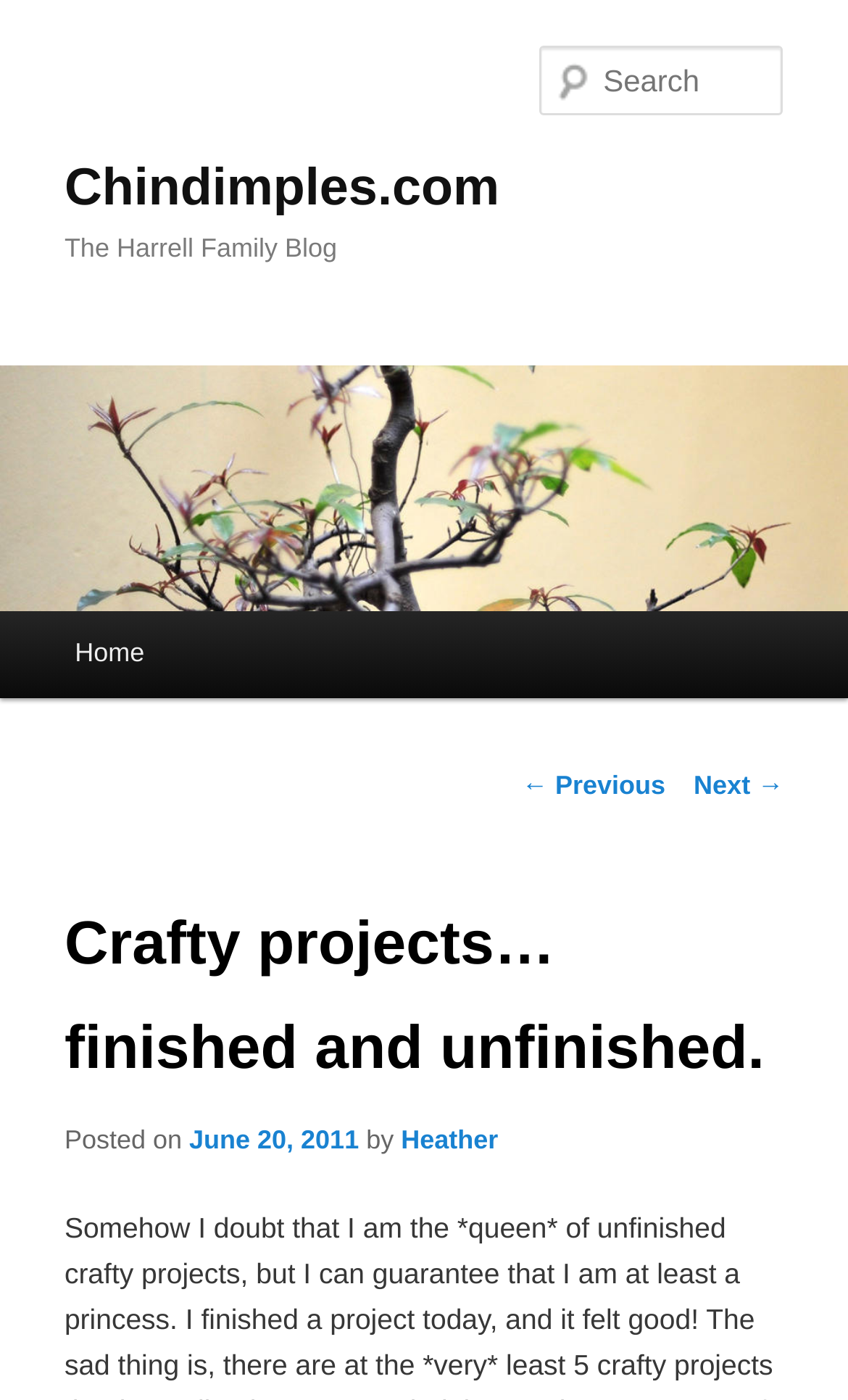Identify the bounding box of the UI element that matches this description: "parent_node: Search name="s" placeholder="Search"".

[0.637, 0.033, 0.924, 0.083]